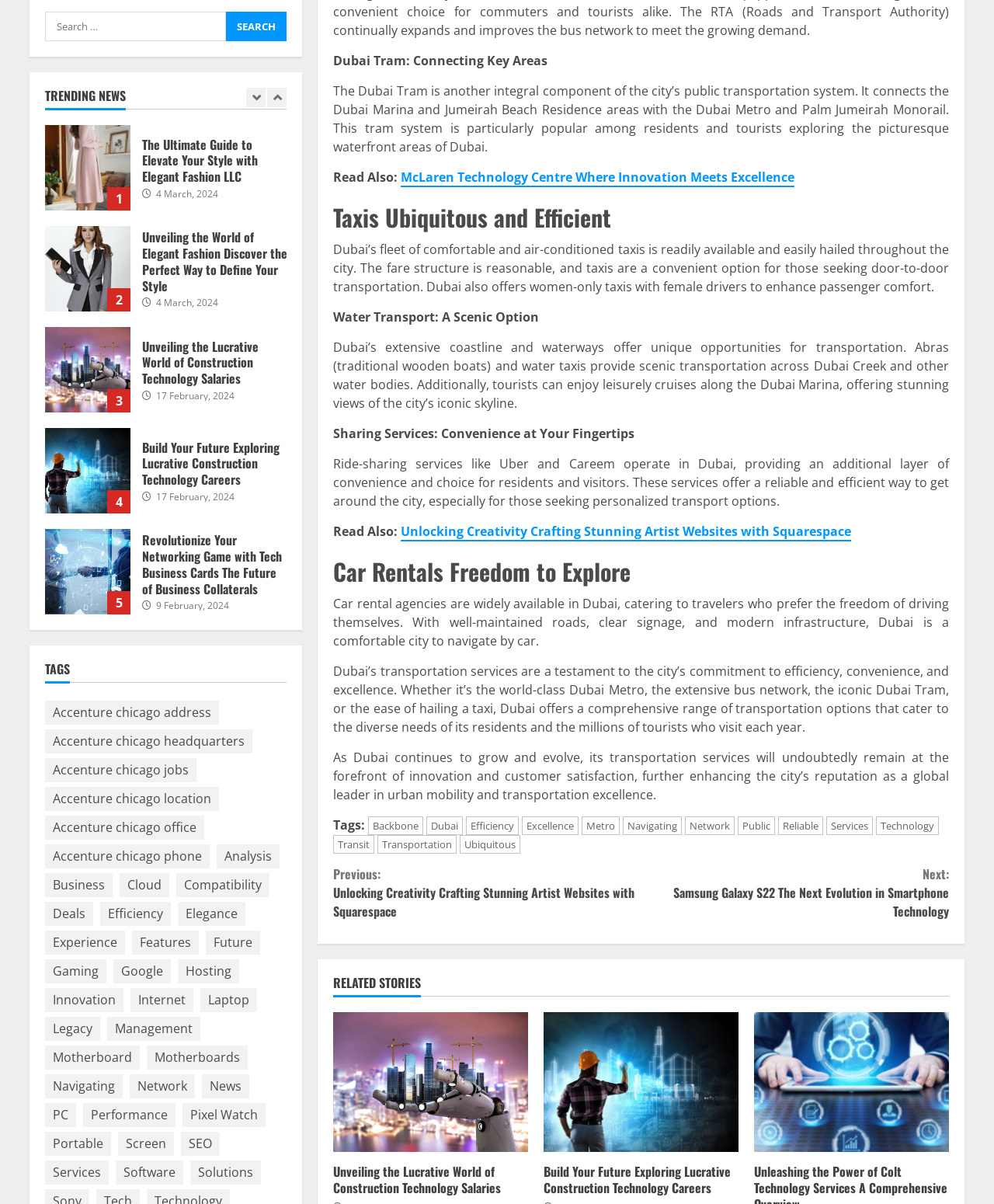What is the purpose of the 'Read Also' section?
Provide a detailed and extensive answer to the question.

The 'Read Also' section appears to provide links to related articles or stories that may be of interest to readers, such as 'McLaren Technology Centre Where Innovation Meets Excellence' and 'Unlocking Creativity Crafting Stunning Artist Websites with Squarespace'.